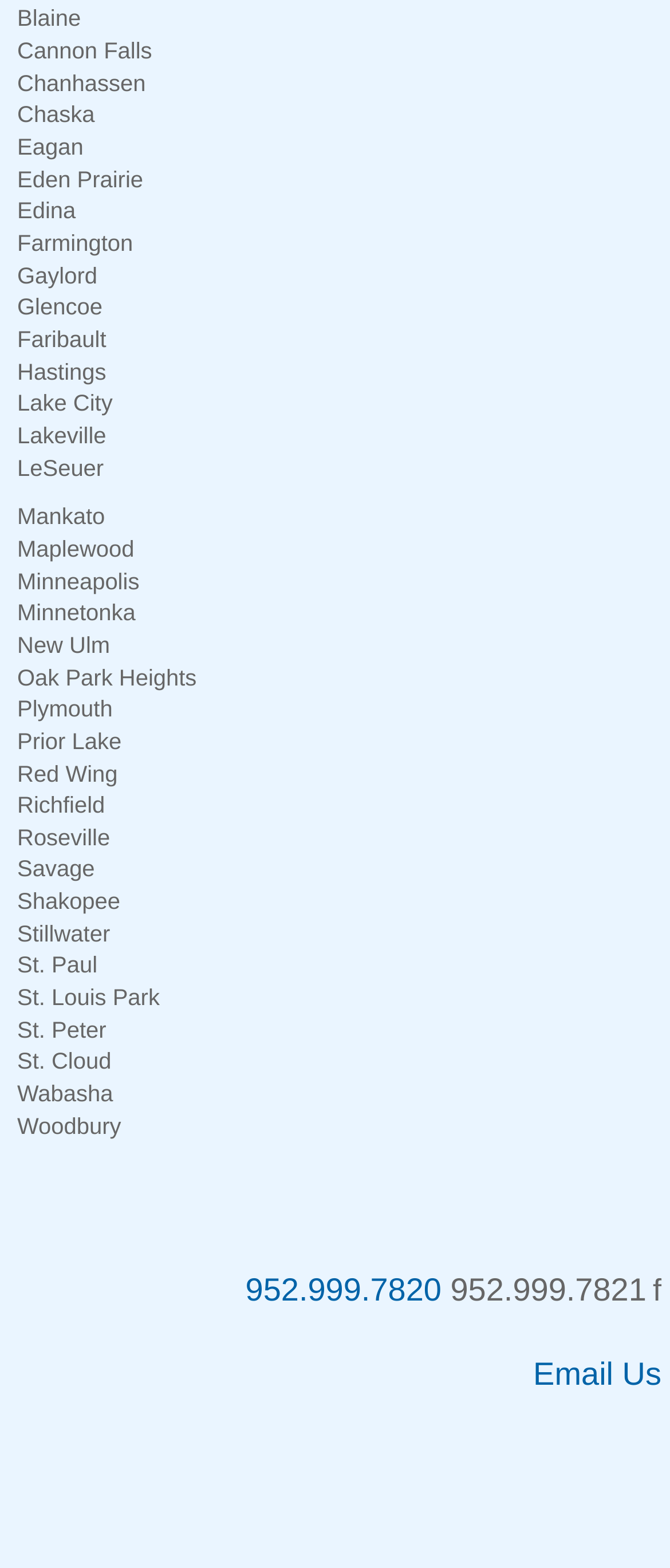Predict the bounding box of the UI element based on the description: "UKAdsList". The coordinates should be four float numbers between 0 and 1, formatted as [left, top, right, bottom].

None